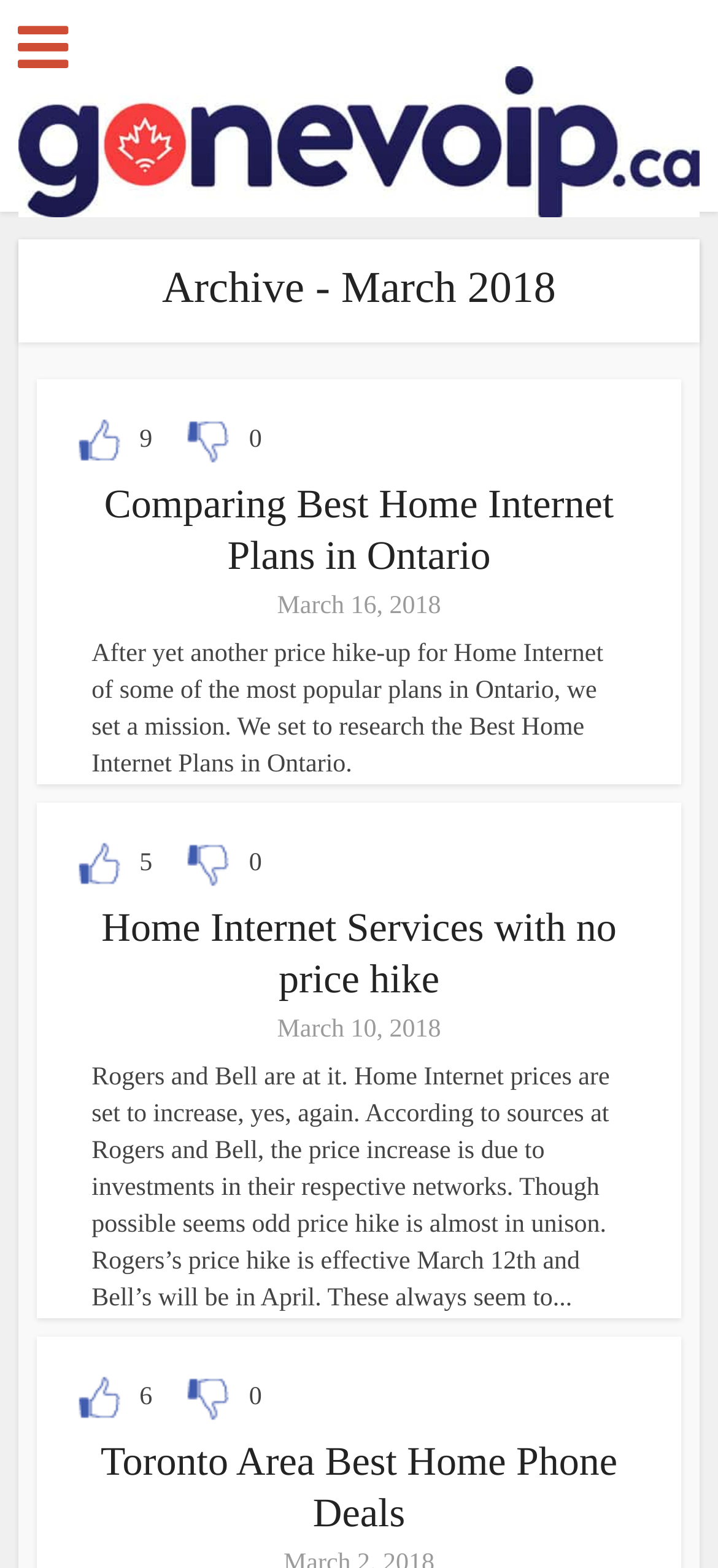Highlight the bounding box coordinates of the element you need to click to perform the following instruction: "Click the Toronto Area Best Home Phone Deals link."

[0.14, 0.917, 0.86, 0.979]